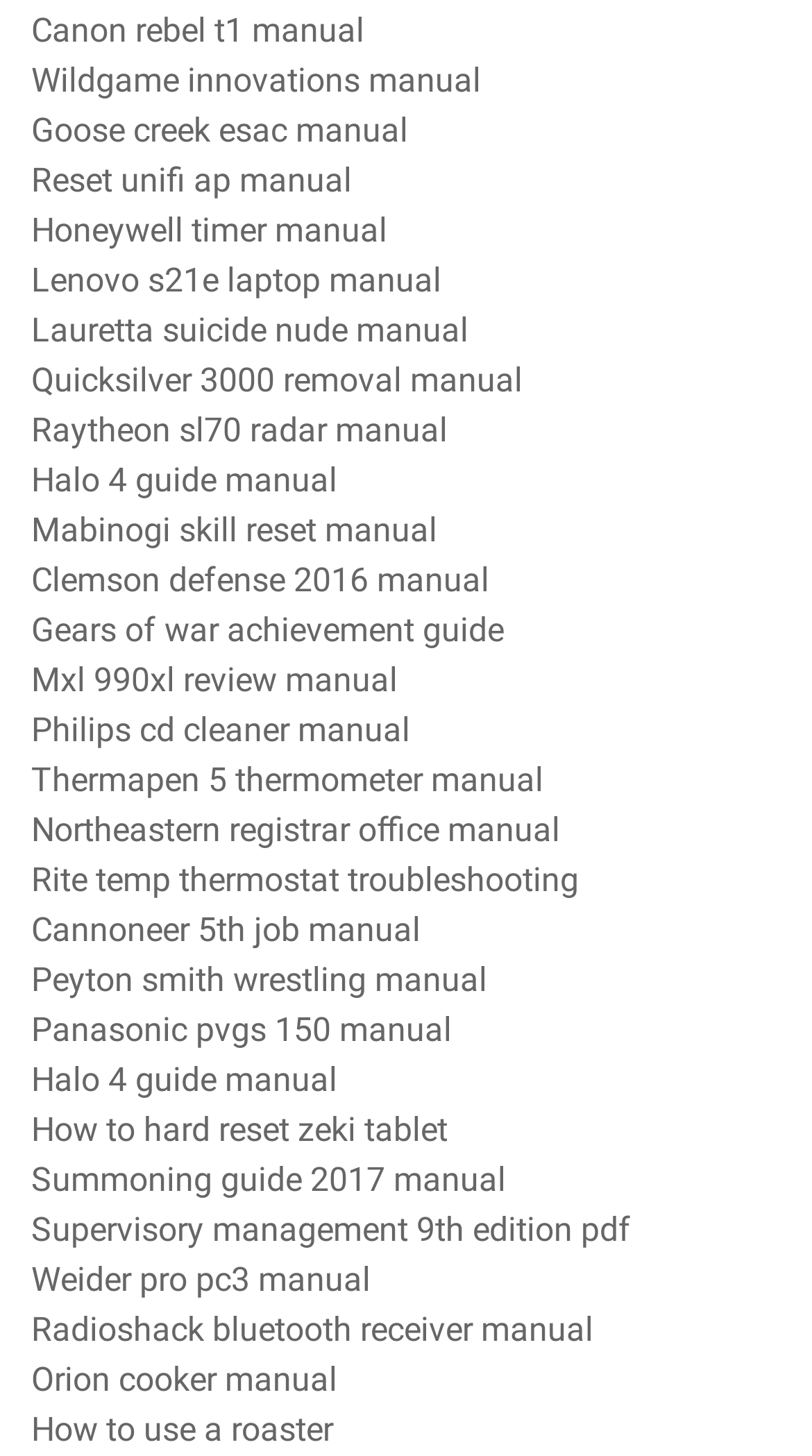Find the bounding box coordinates of the element's region that should be clicked in order to follow the given instruction: "Explore Honeywell timer manual". The coordinates should consist of four float numbers between 0 and 1, i.e., [left, top, right, bottom].

[0.038, 0.144, 0.477, 0.171]